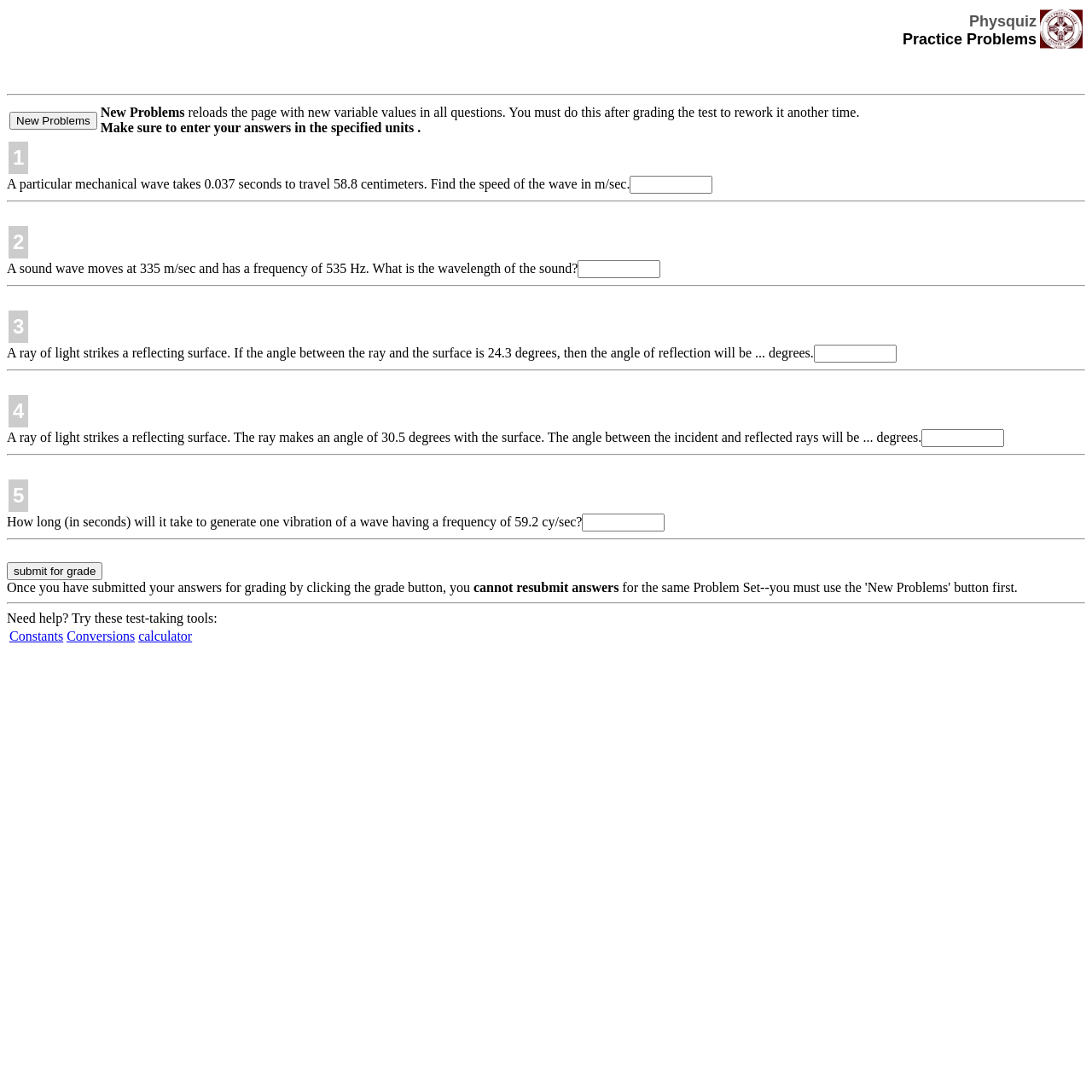Give a one-word or one-phrase response to the question: 
What is the purpose of the 'submit for grade' button?

Submit answers for grading